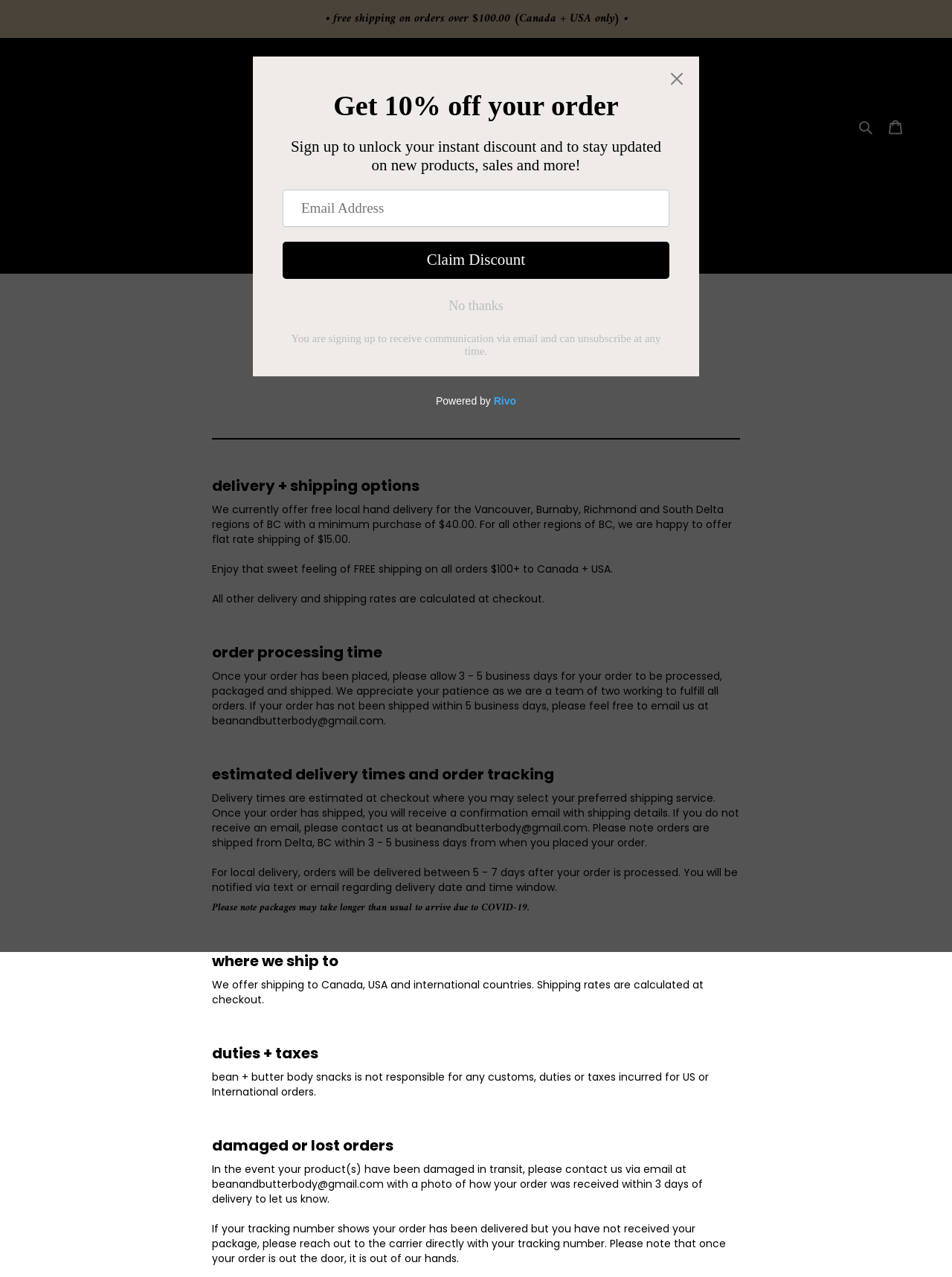Who is responsible for customs, duties or taxes for US or International orders?
Analyze the image and deliver a detailed answer to the question.

Under the 'duties + taxes' section, it is stated that 'bean + butter body snacks is not responsible for any customs, duties or taxes incurred for US or International orders.' This indicates that the company is not responsible for these charges.